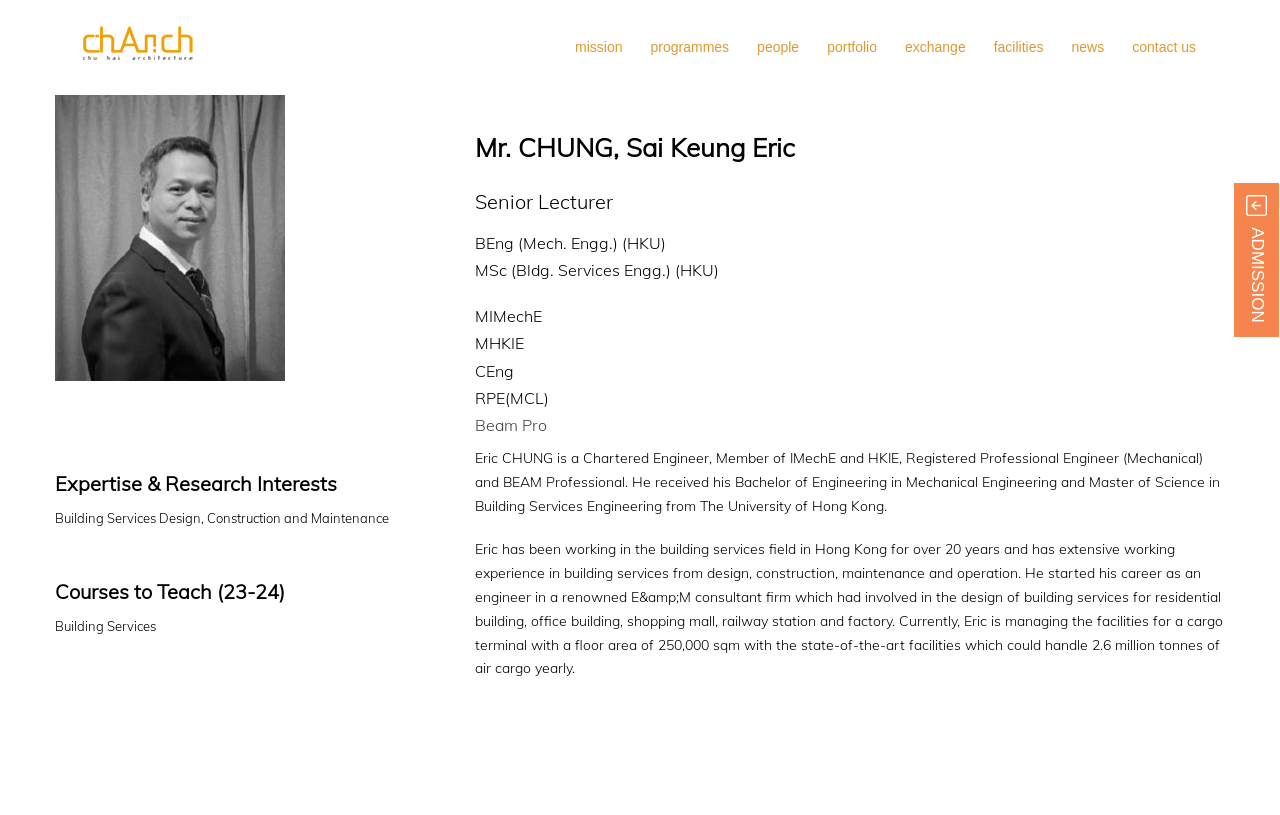Given the element description: "contact us", predict the bounding box coordinates of the UI element it refers to, using four float numbers between 0 and 1, i.e., [left, top, right, bottom].

[0.885, 0.044, 0.934, 0.073]